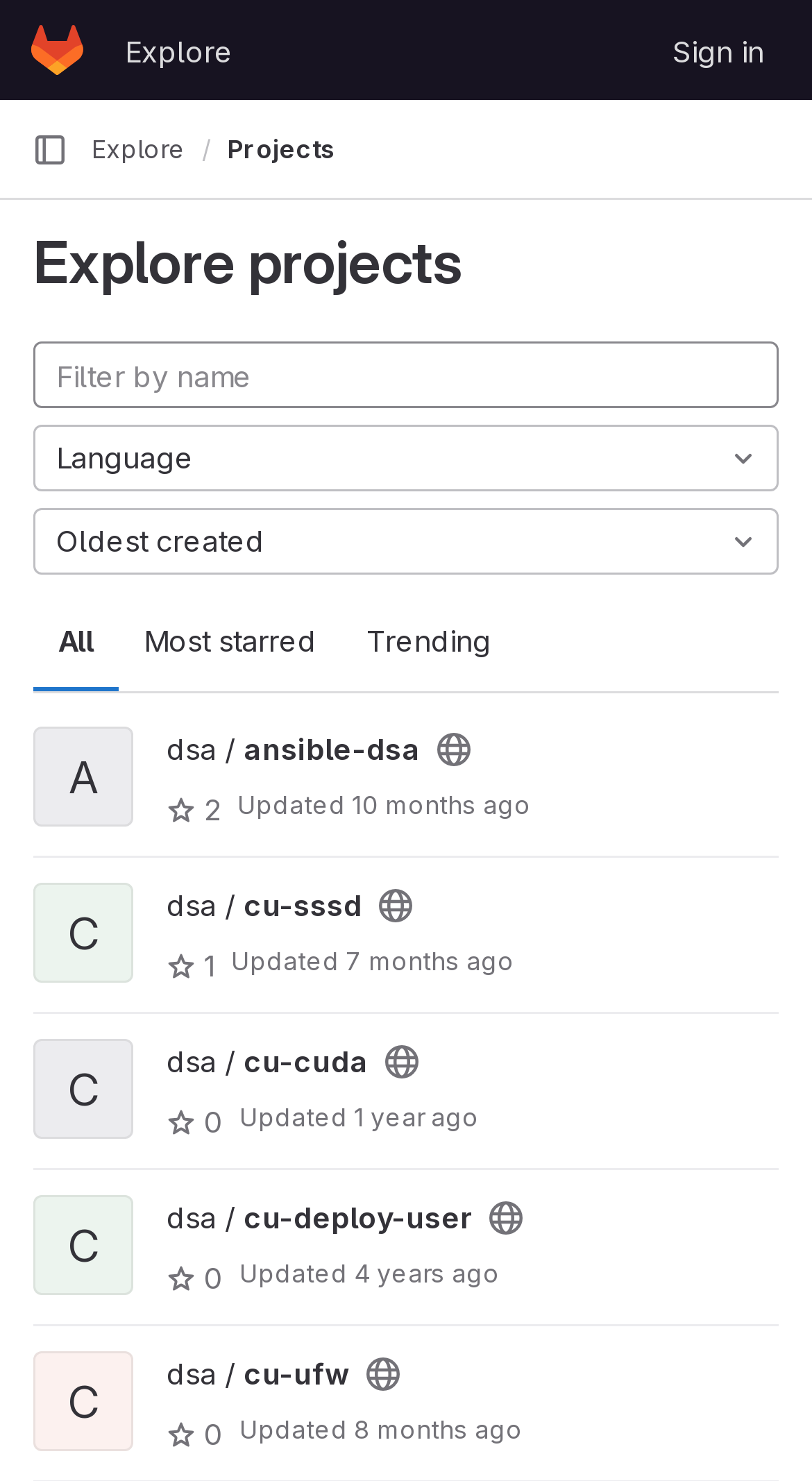Provide the bounding box coordinates of the UI element that matches the description: "Explore".

[0.113, 0.09, 0.228, 0.112]